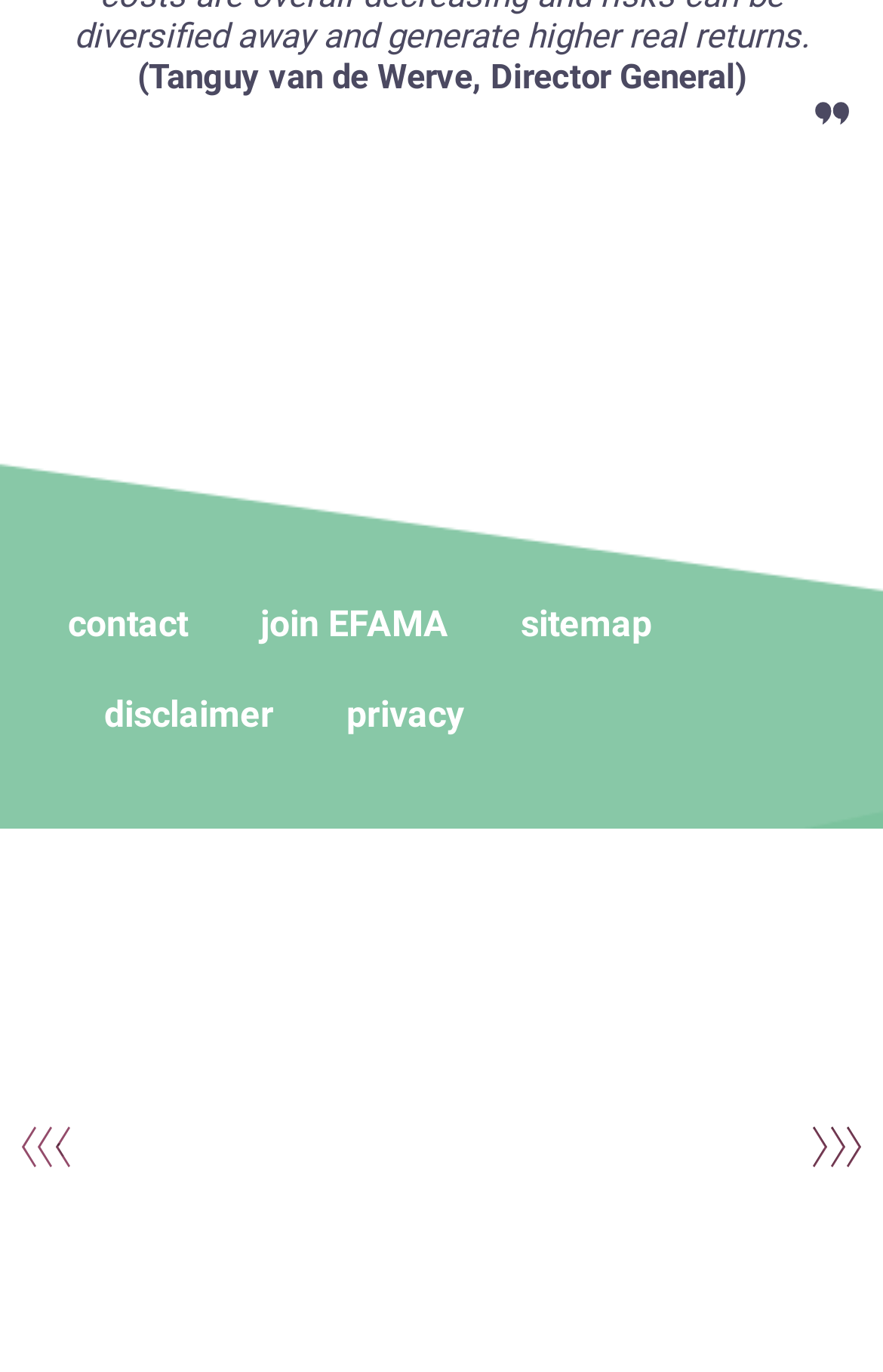What is the position of the 'sitemap' link relative to the 'contact' link?
From the image, respond using a single word or phrase.

To the right